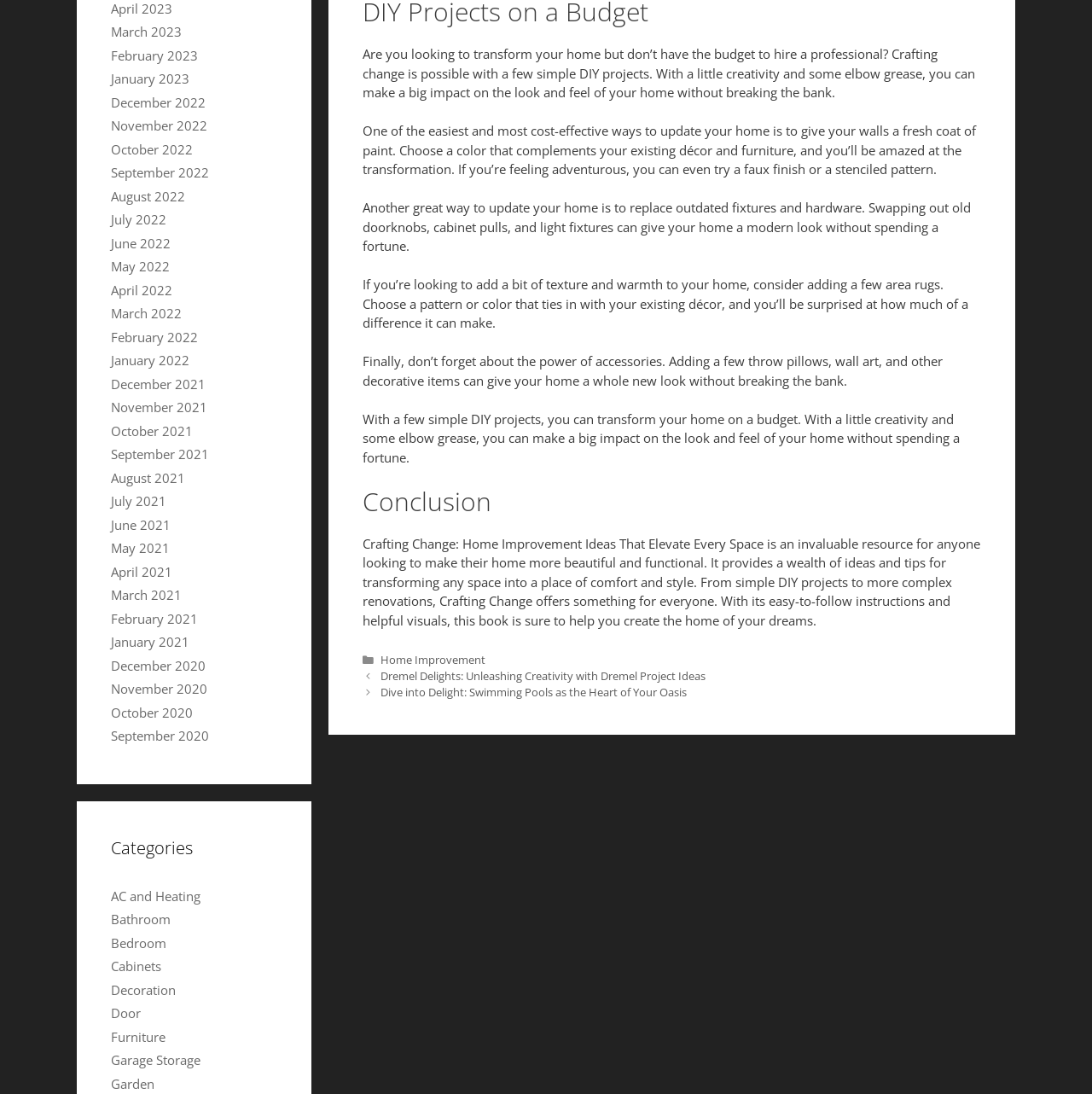Find and indicate the bounding box coordinates of the region you should select to follow the given instruction: "Read the article 'Dremel Delights: Unleashing Creativity with Dremel Project Ideas'".

[0.348, 0.61, 0.646, 0.625]